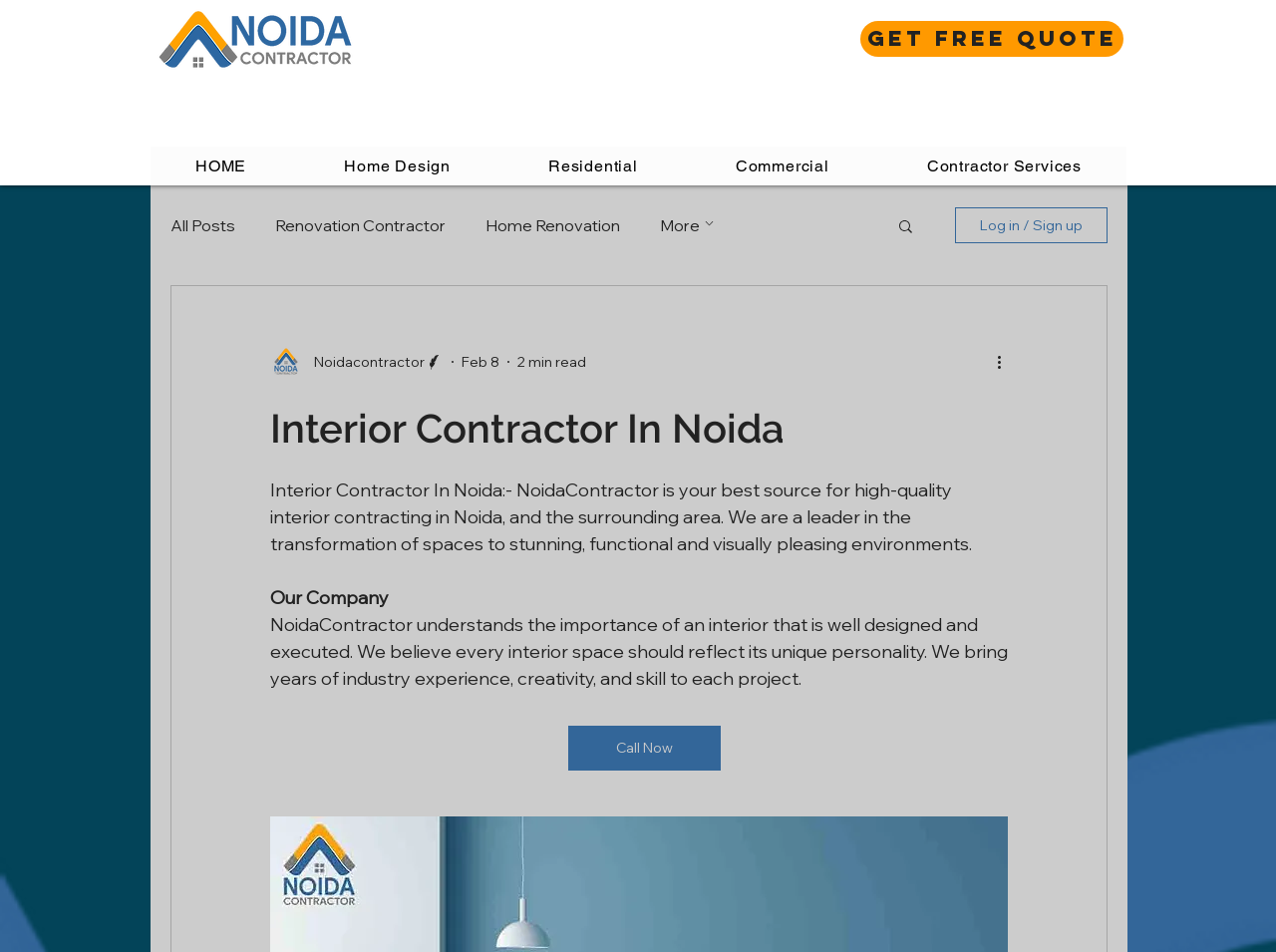Determine the bounding box coordinates of the clickable element to complete this instruction: "Search for something". Provide the coordinates in the format of four float numbers between 0 and 1, [left, top, right, bottom].

[0.702, 0.228, 0.717, 0.25]